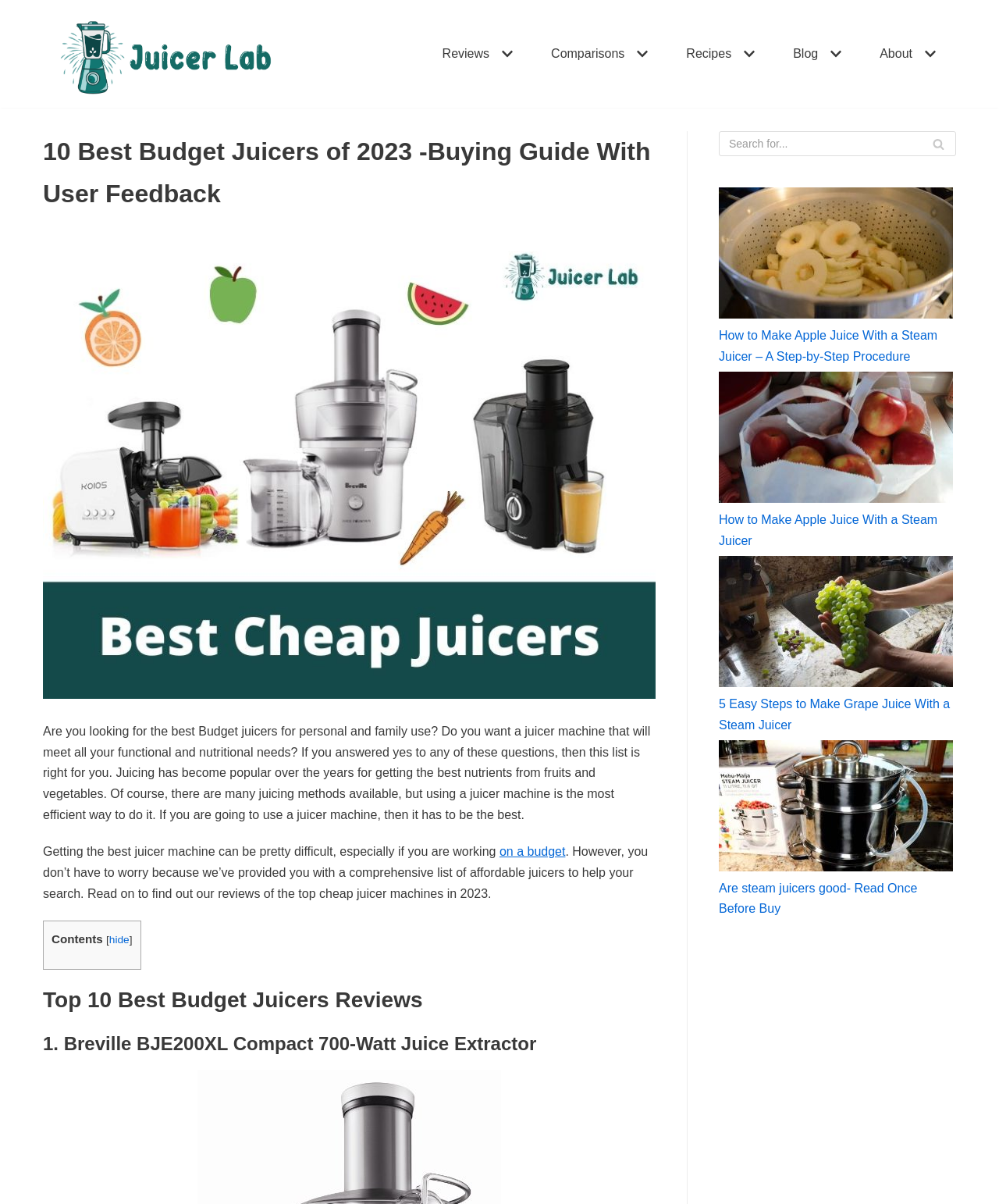What is the name of the website?
Look at the screenshot and give a one-word or phrase answer.

Juicer Lab